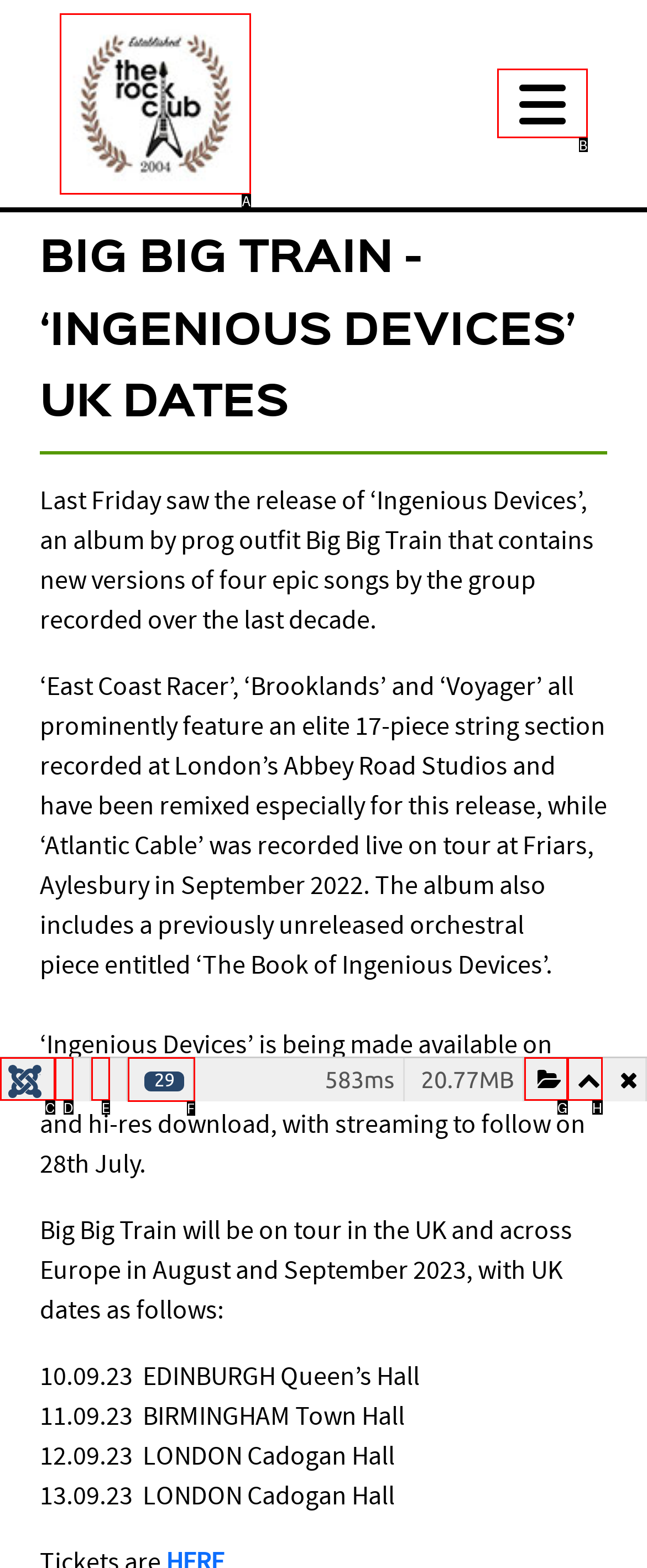Determine which option you need to click to execute the following task: Toggle navigation. Provide your answer as a single letter.

B